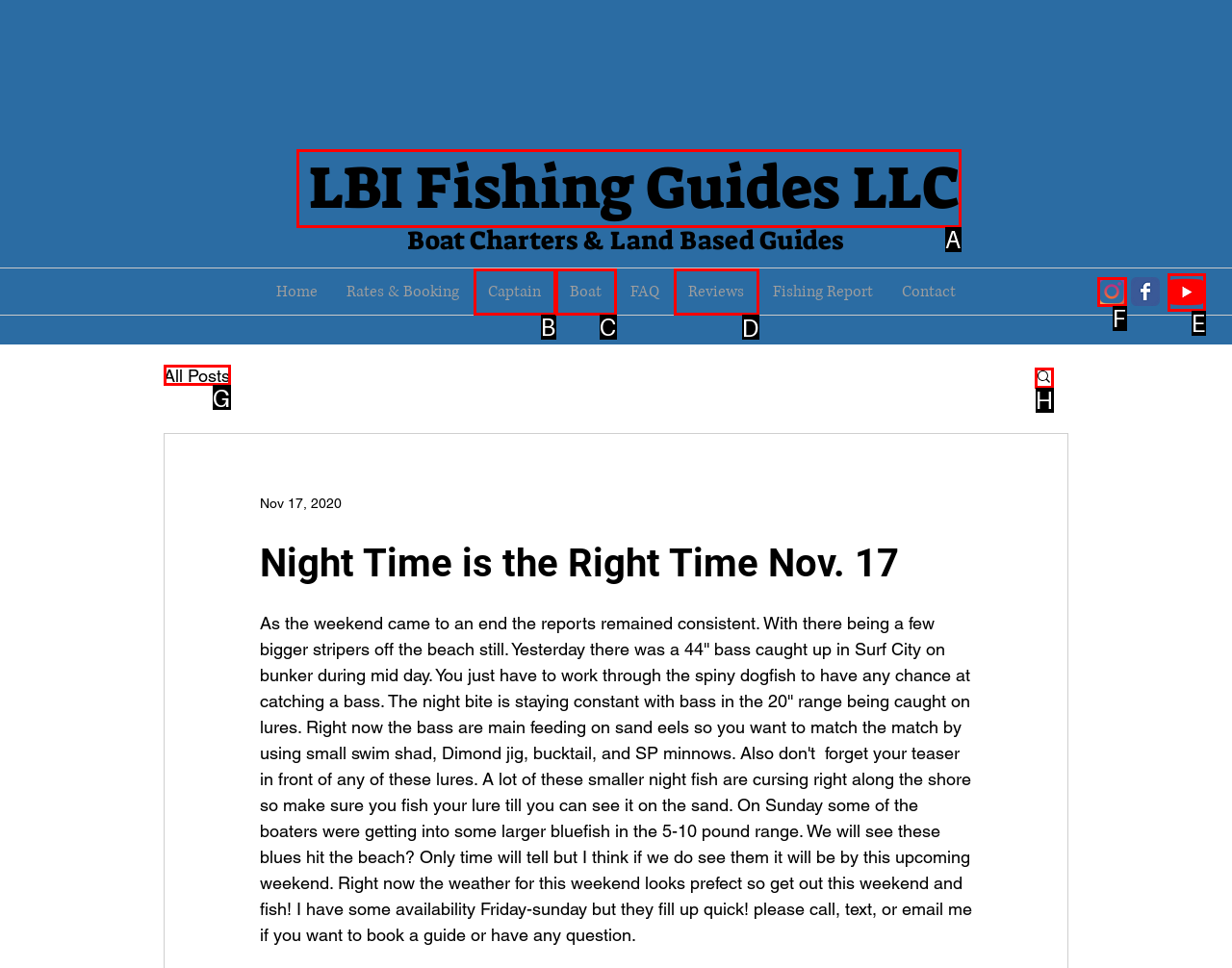To complete the instruction: Check the 'Reviews', which HTML element should be clicked?
Respond with the option's letter from the provided choices.

D